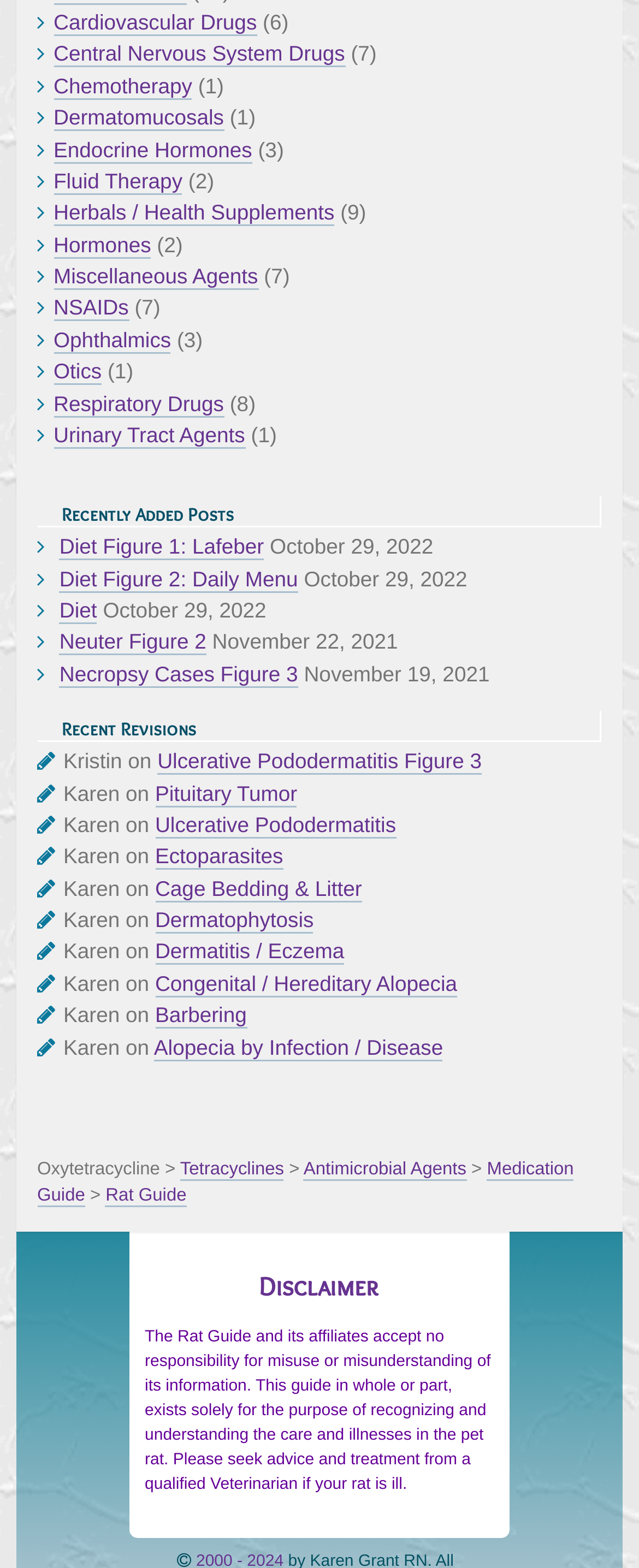Show the bounding box coordinates of the element that should be clicked to complete the task: "View Recently Added Posts".

[0.058, 0.317, 0.942, 0.337]